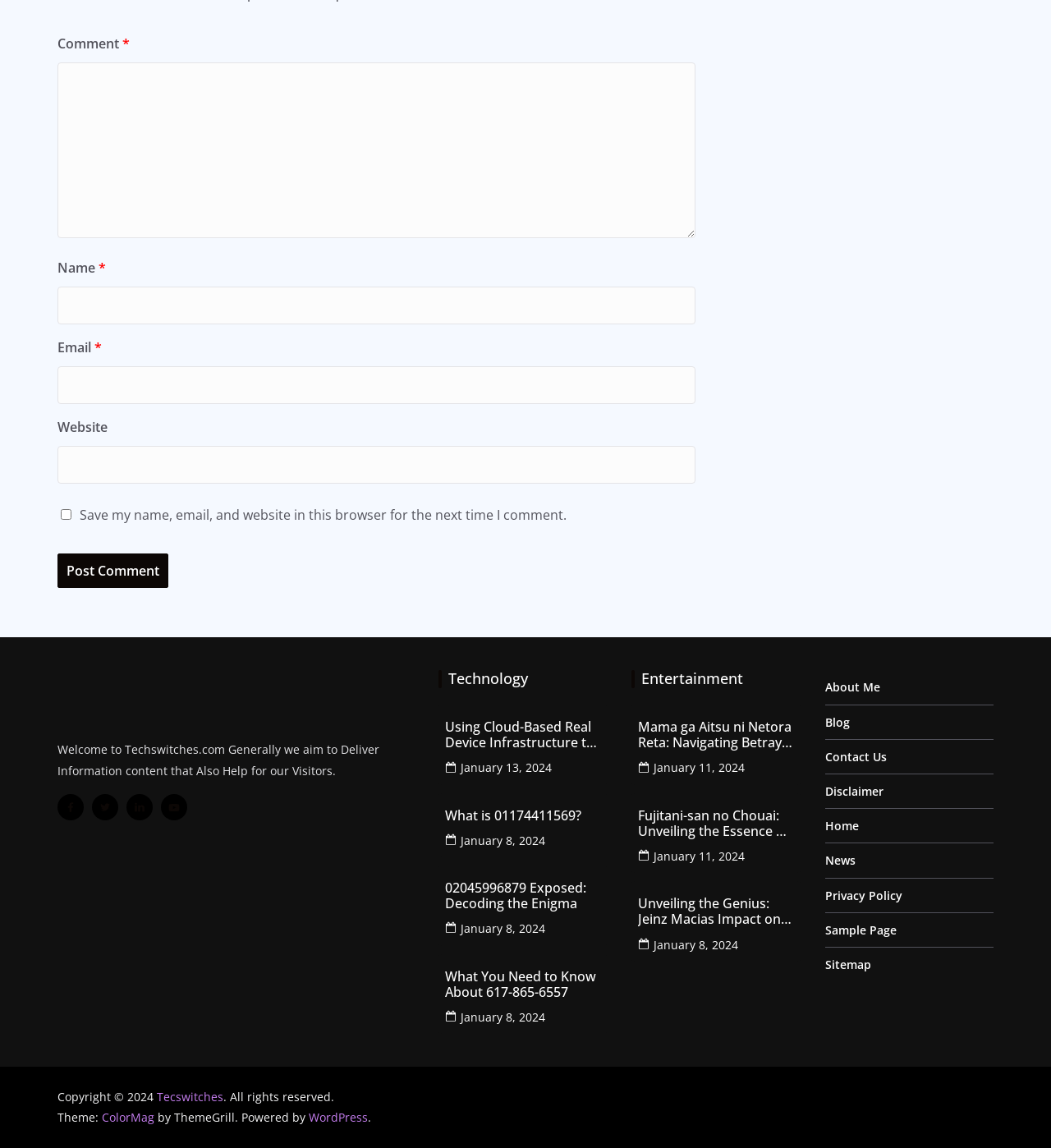What is the copyright year mentioned on the webpage?
Refer to the image and provide a one-word or short phrase answer.

2024